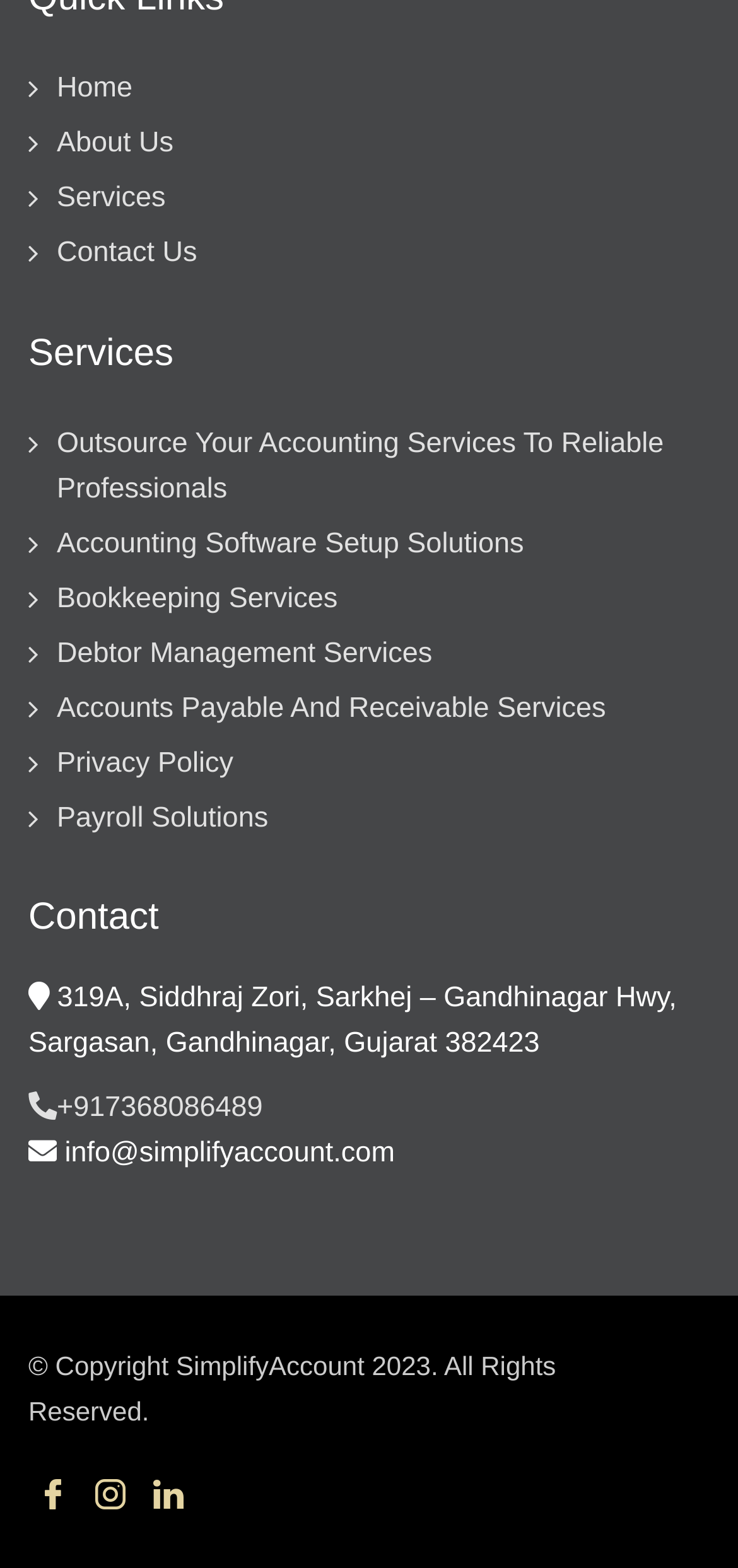Answer the question below using just one word or a short phrase: 
What is the company's address?

Sargasan, Gandhinagar, Gujarat 382423